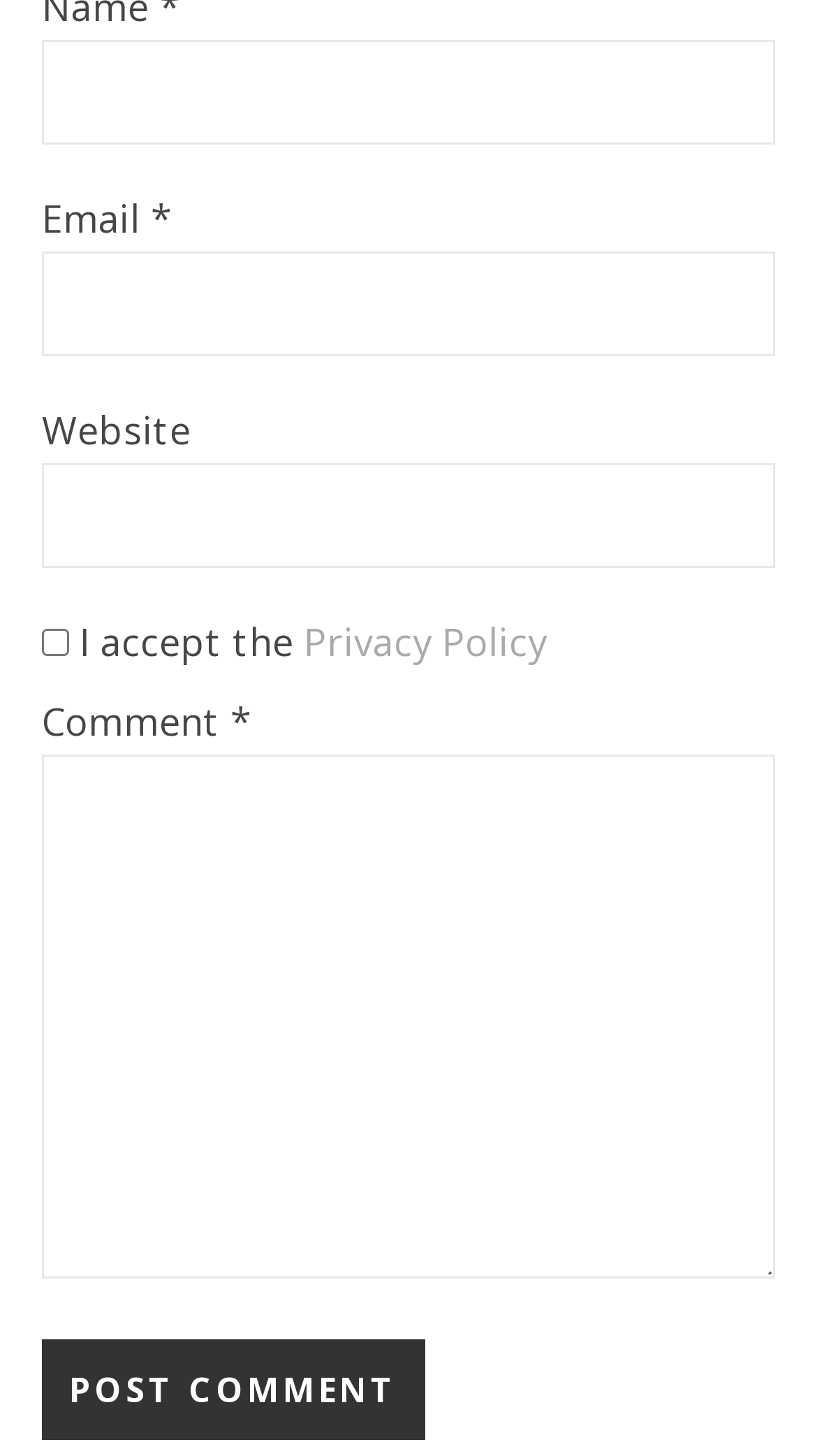Provide the bounding box coordinates of the HTML element described by the text: "name="submit" value="Post Comment"".

[0.051, 0.92, 0.521, 0.989]